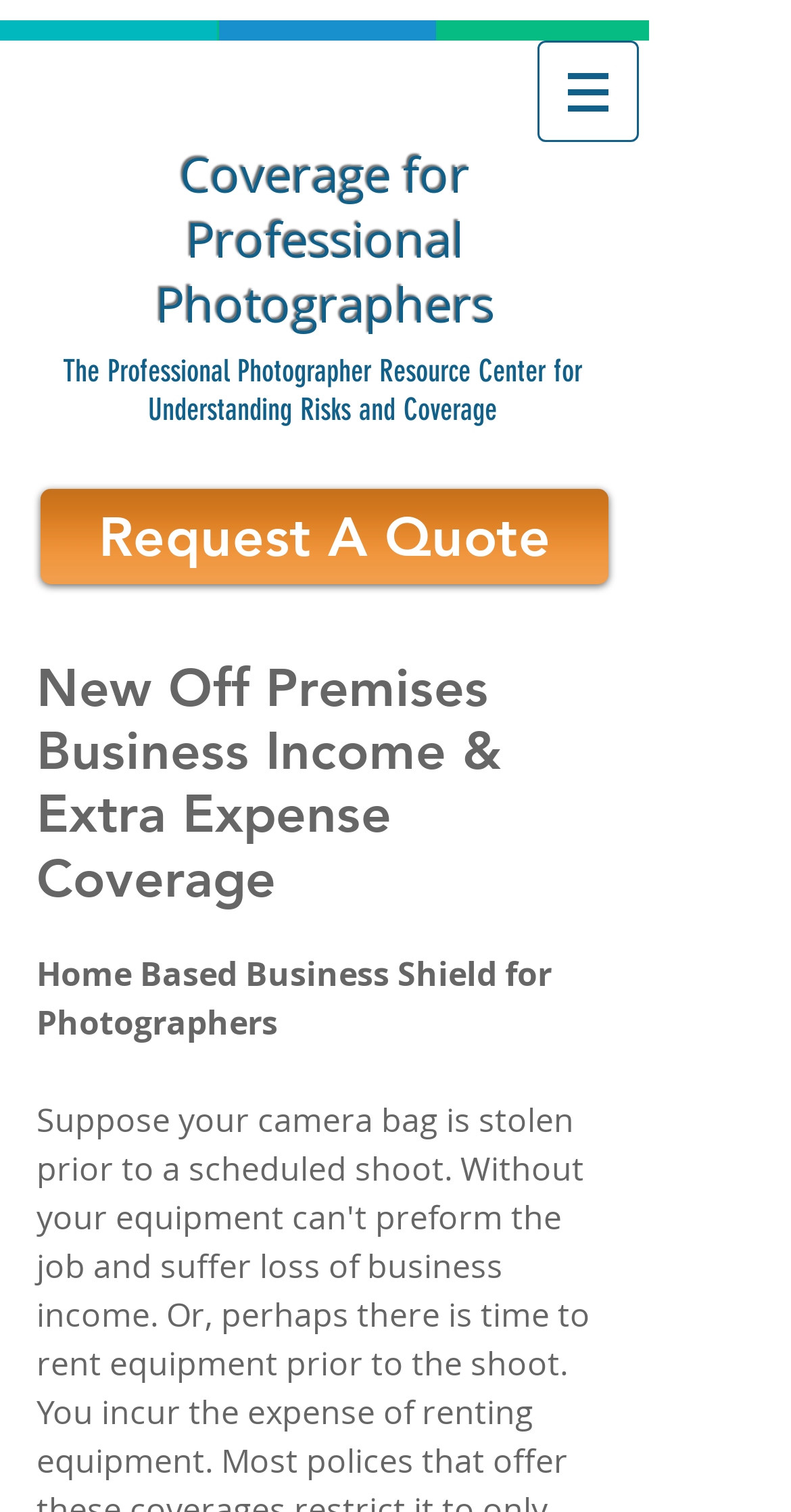Using the information shown in the image, answer the question with as much detail as possible: What can be requested on this webpage?

I found a link with the text 'Request A Quote' on the webpage, which implies that users can request a quote for some service or product on this webpage.